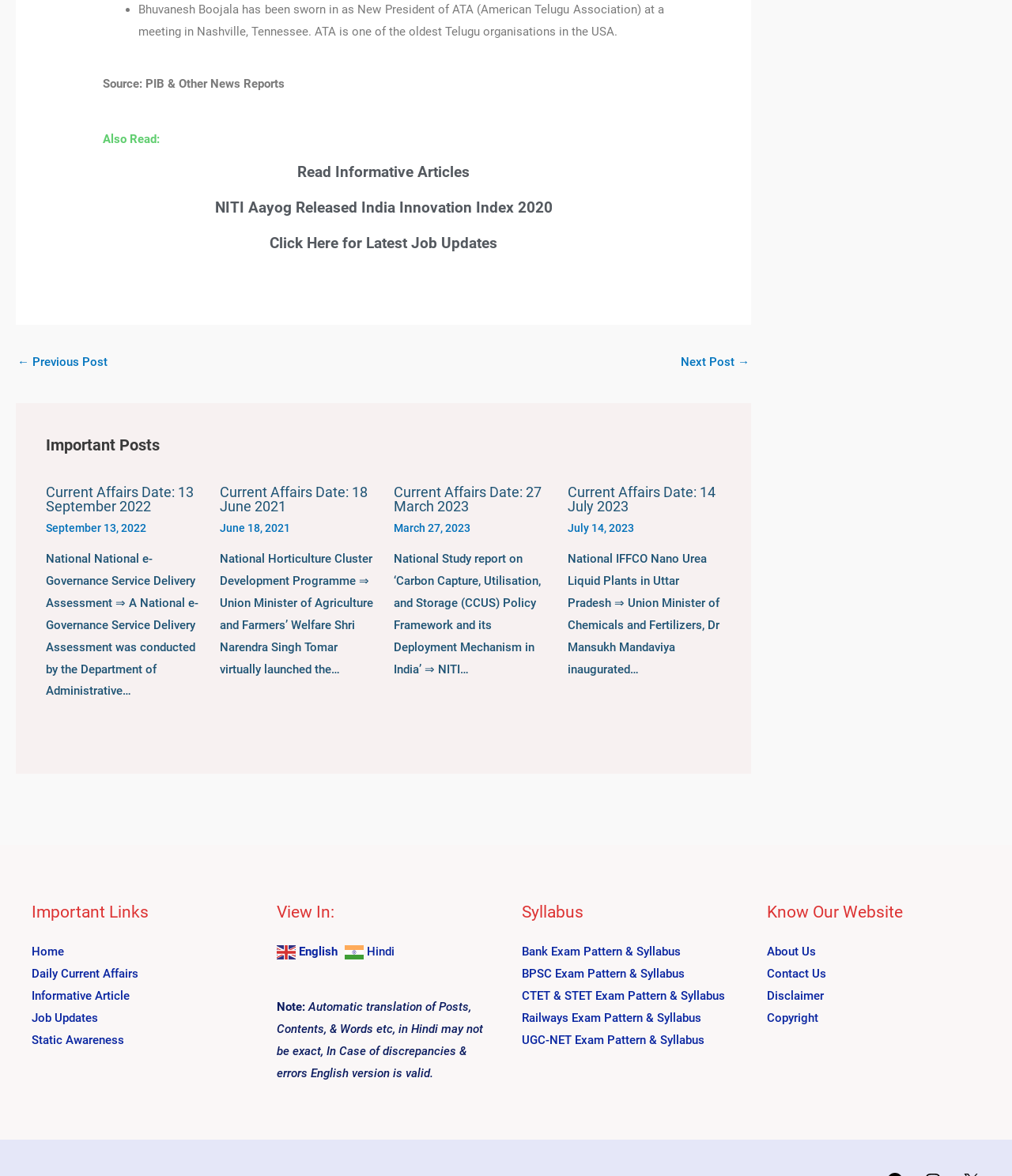Please identify the bounding box coordinates of the area I need to click to accomplish the following instruction: "View in English".

[0.273, 0.803, 0.338, 0.815]